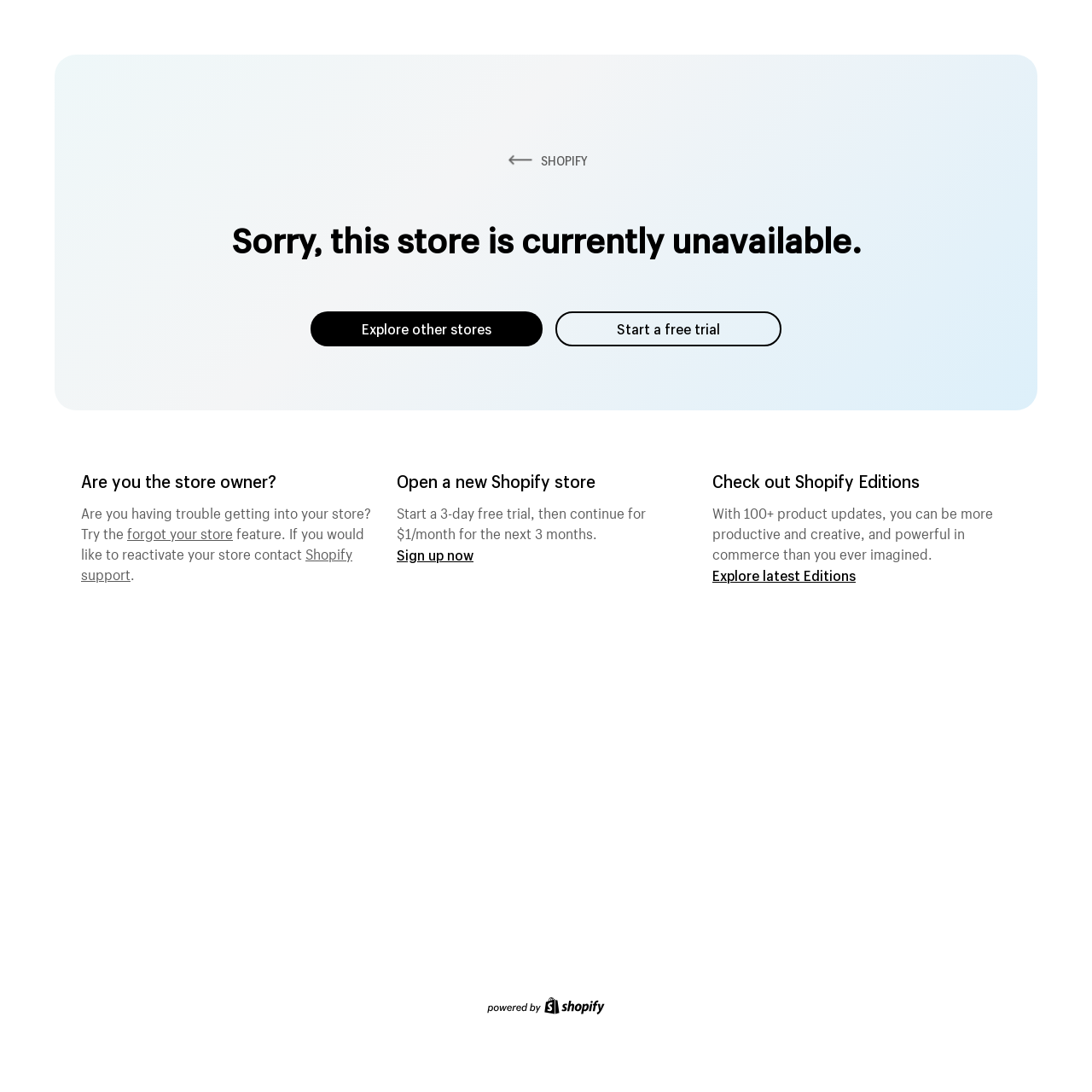Locate the UI element described as follows: "SHOPIFY". Return the bounding box coordinates as four float numbers between 0 and 1 in the order [left, top, right, bottom].

[0.462, 0.14, 0.538, 0.155]